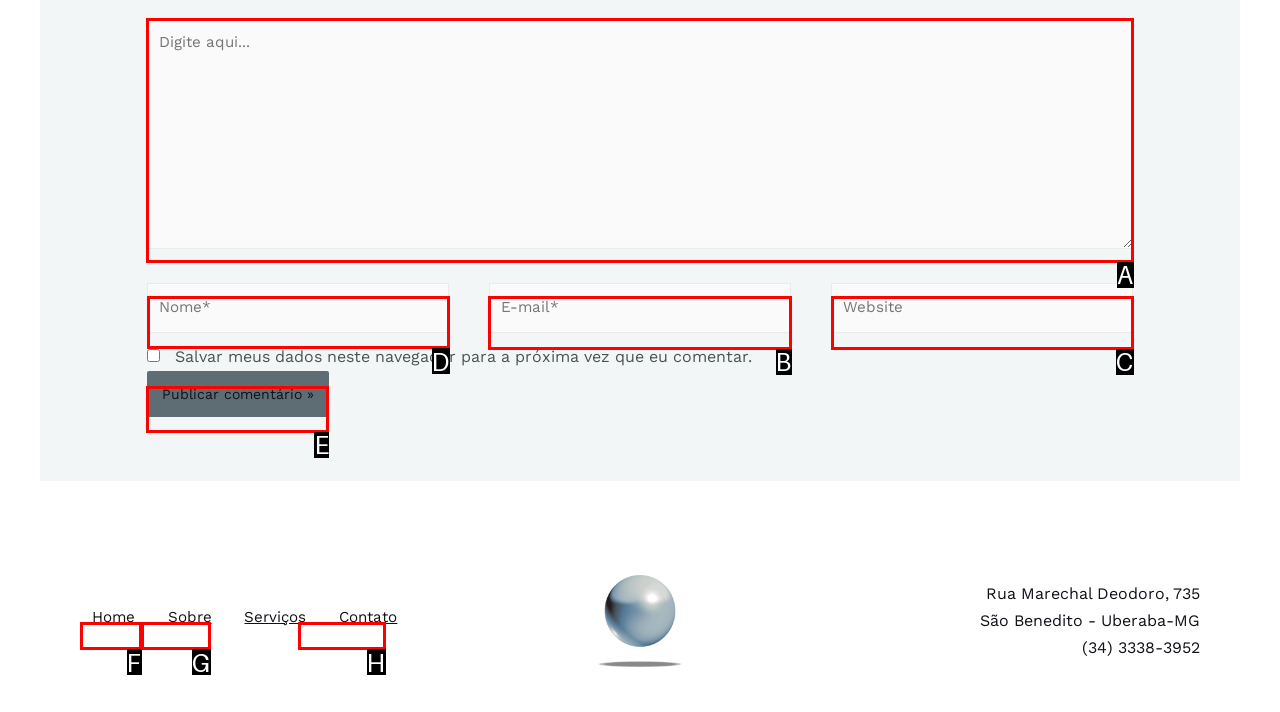Which HTML element should be clicked to fulfill the following task: Type your name?
Reply with the letter of the appropriate option from the choices given.

D